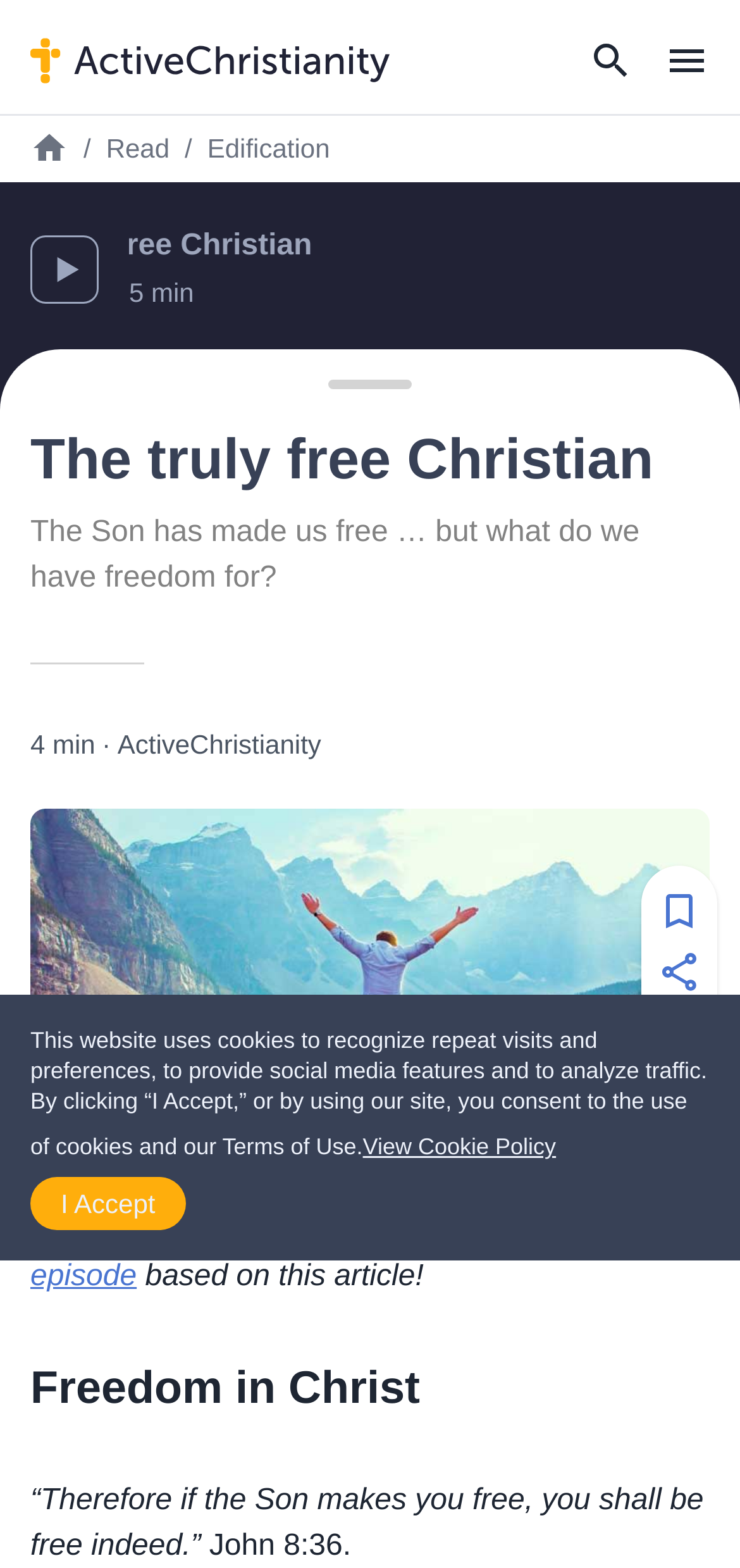What is the main theme of this website?
Based on the image, answer the question with as much detail as possible.

Based on the webpage content, especially the heading 'Freedom in Christ' and the quote '“Therefore if the Son makes you free, you shall be free indeed.” John 8:36.', it is clear that the main theme of this website is about freedom in Christ.